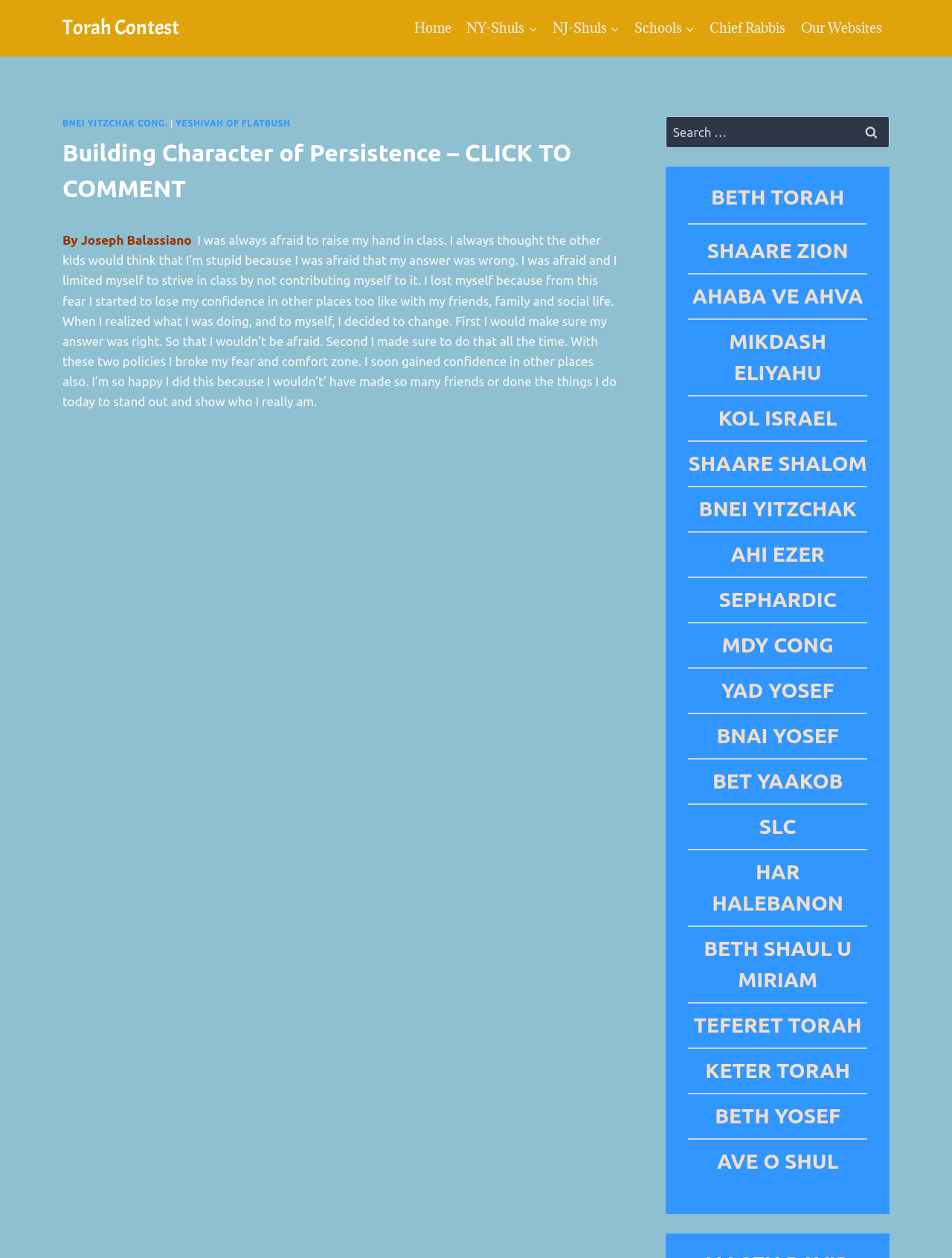Based on the image, provide a detailed and complete answer to the question: 
What is the author of the article?

The author of the article is mentioned in the text as 'By Joseph Balassiano', which is located below the main heading 'Building Character of Persistence – CLICK TO COMMENT'.